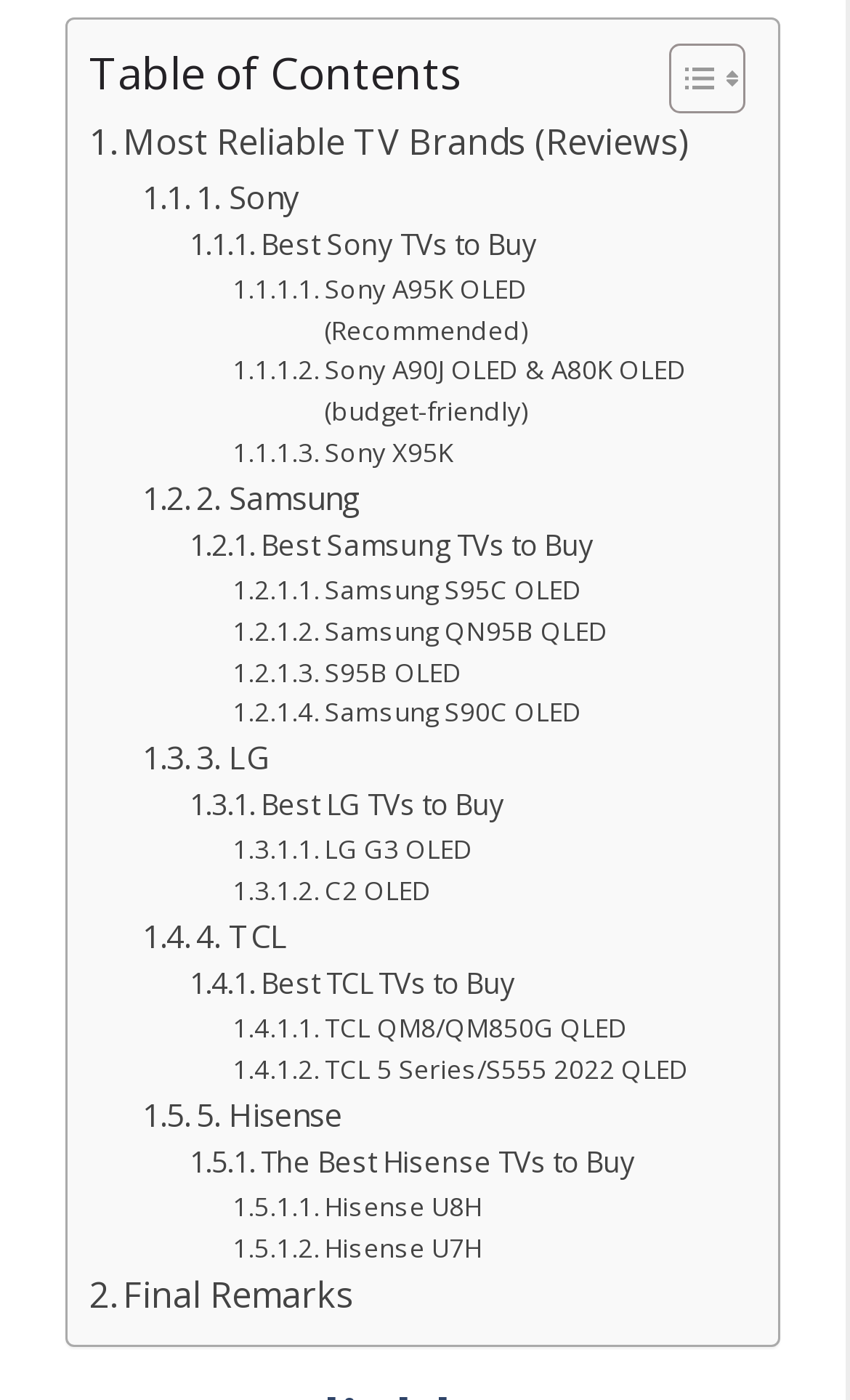Pinpoint the bounding box coordinates of the clickable area necessary to execute the following instruction: "Read about Best LG TVs to Buy". The coordinates should be given as four float numbers between 0 and 1, namely [left, top, right, bottom].

[0.223, 0.56, 0.594, 0.592]